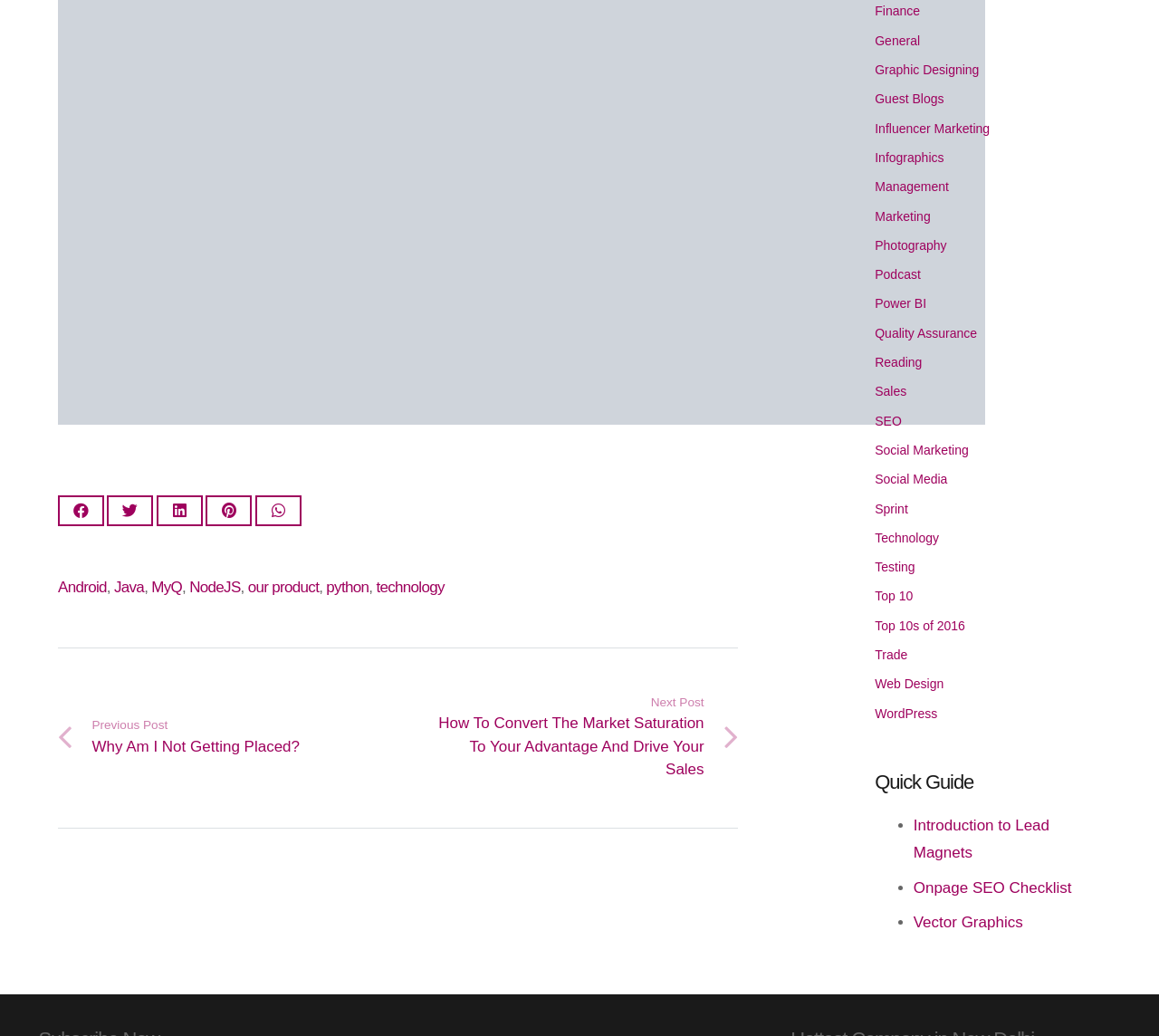What are the categories of articles available?
Look at the screenshot and give a one-word or phrase answer.

Finance, General, Graphic Designing, etc.